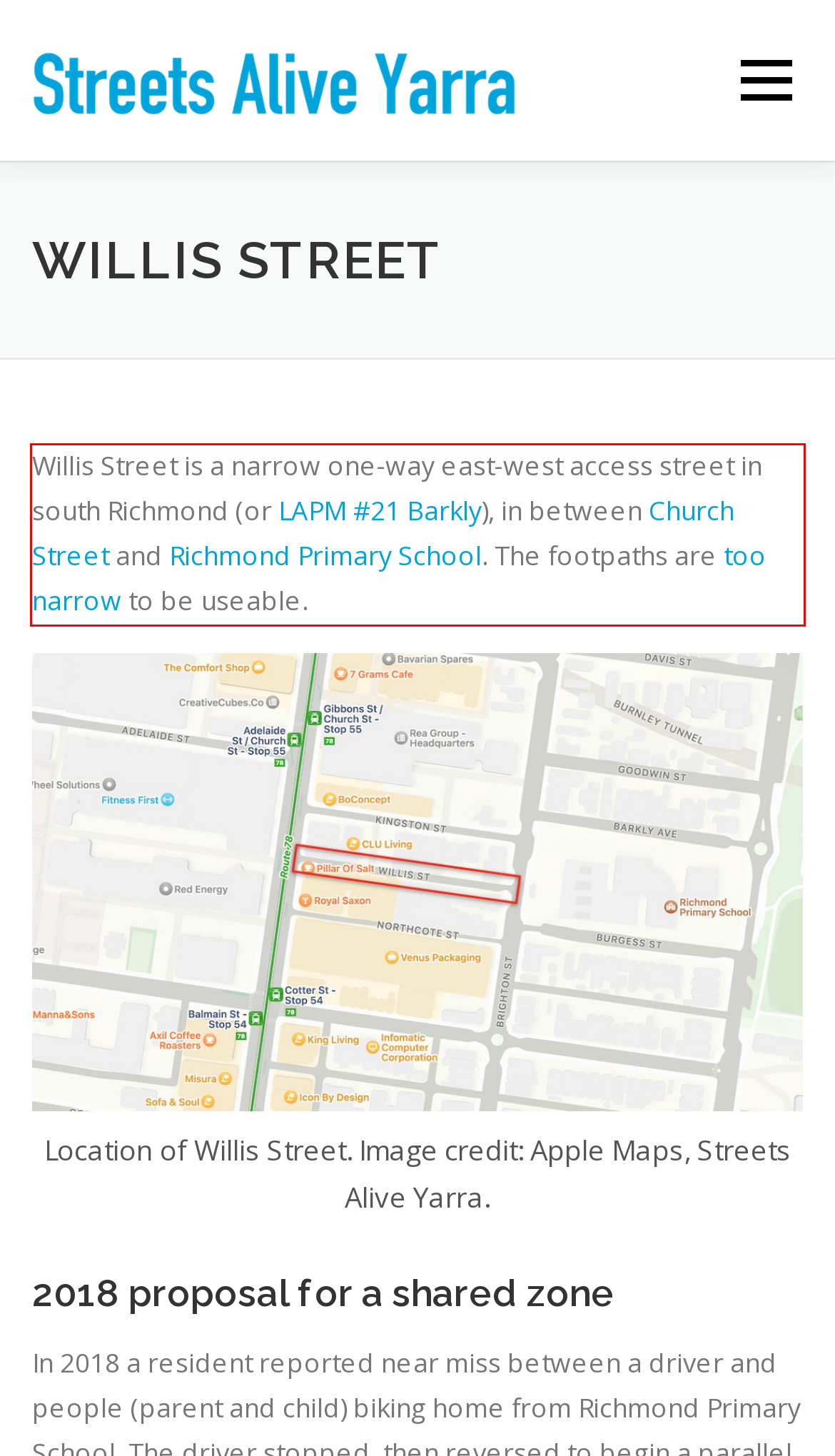Examine the screenshot of the webpage, locate the red bounding box, and generate the text contained within it.

Willis Street is a narrow one-way east-west access street in south Richmond (or LAPM #21 Barkly), in between Church Street and Richmond Primary School. The footpaths are too narrow to be useable.